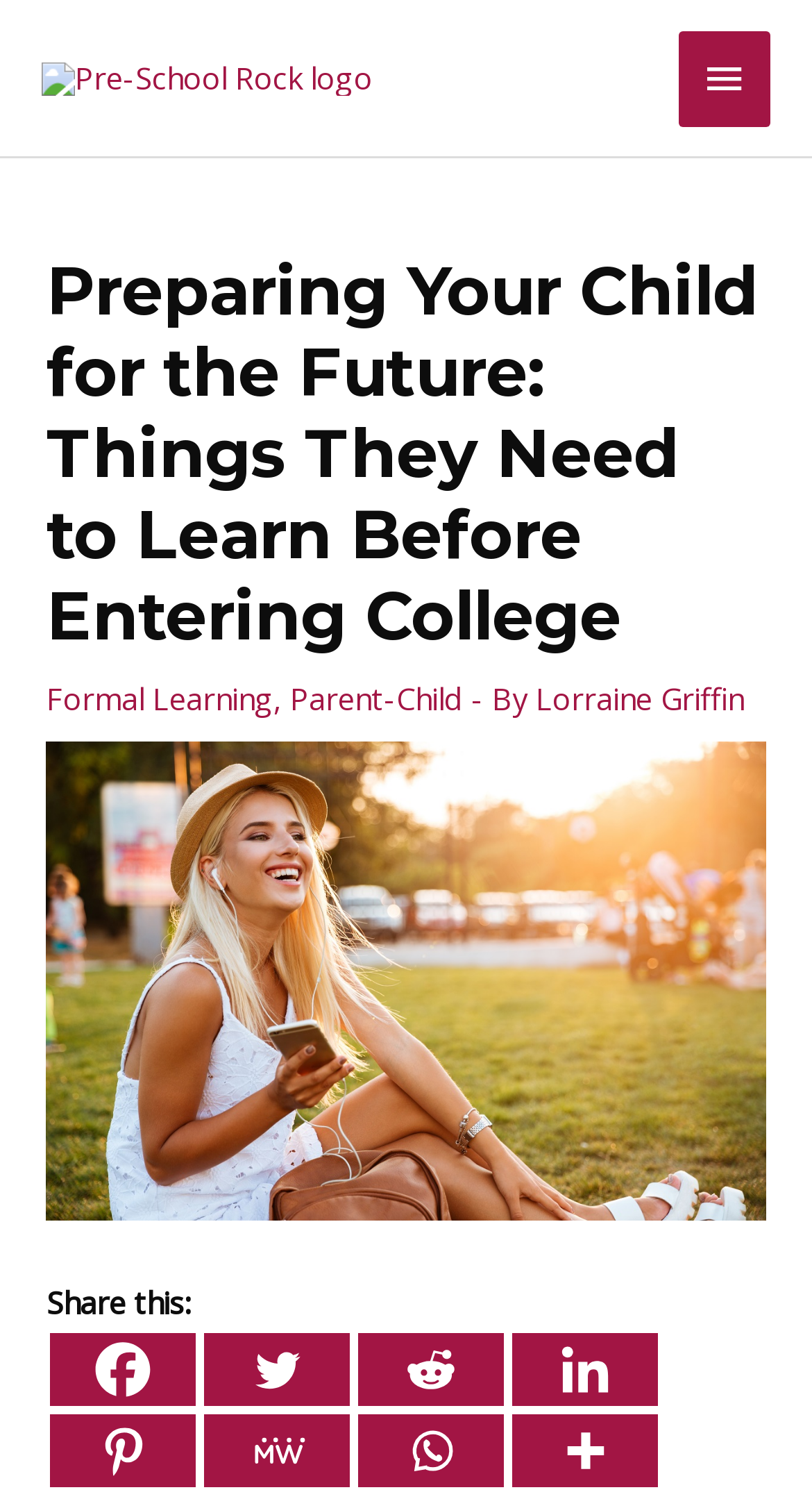From the screenshot, find the bounding box of the UI element matching this description: "alt="Pre-School Rock logo"". Supply the bounding box coordinates in the form [left, top, right, bottom], each a float between 0 and 1.

[0.051, 0.036, 0.459, 0.064]